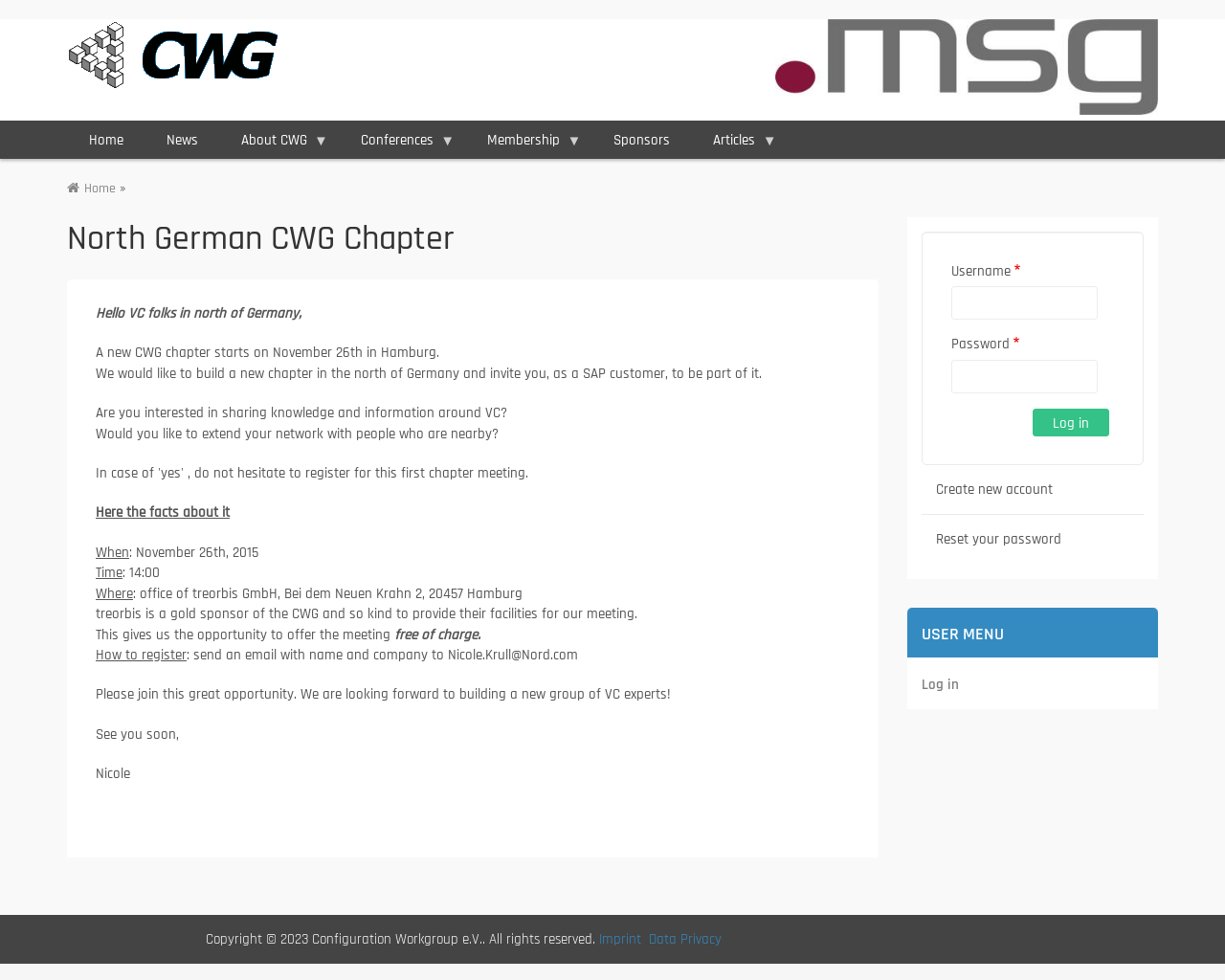Please find the bounding box coordinates of the clickable region needed to complete the following instruction: "Enter username". The bounding box coordinates must consist of four float numbers between 0 and 1, i.e., [left, top, right, bottom].

[0.776, 0.292, 0.896, 0.327]